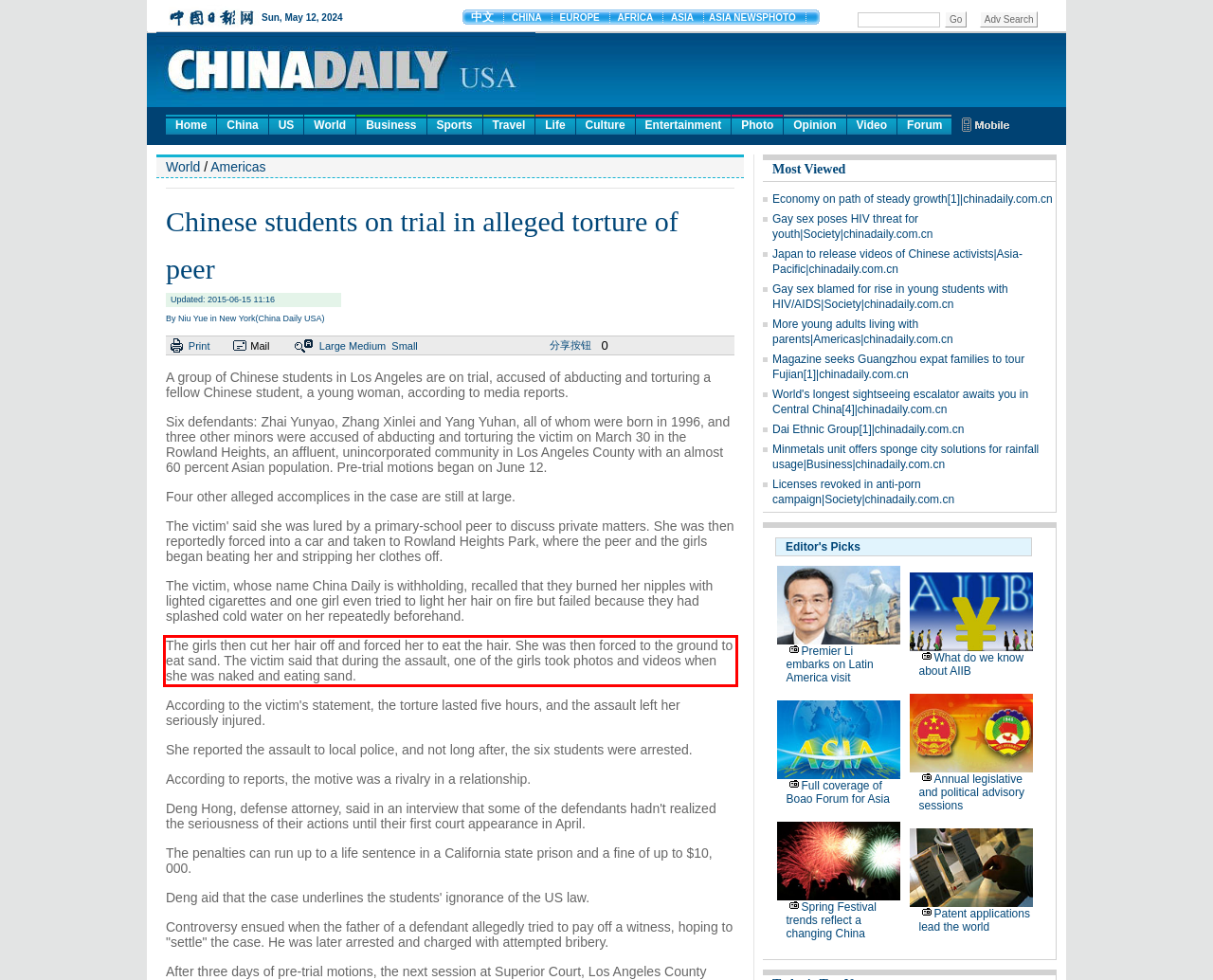You are provided with a screenshot of a webpage featuring a red rectangle bounding box. Extract the text content within this red bounding box using OCR.

The girls then cut her hair off and forced her to eat the hair. She was then forced to the ground to eat sand. The victim said that during the assault, one of the girls took photos and videos when she was naked and eating sand.